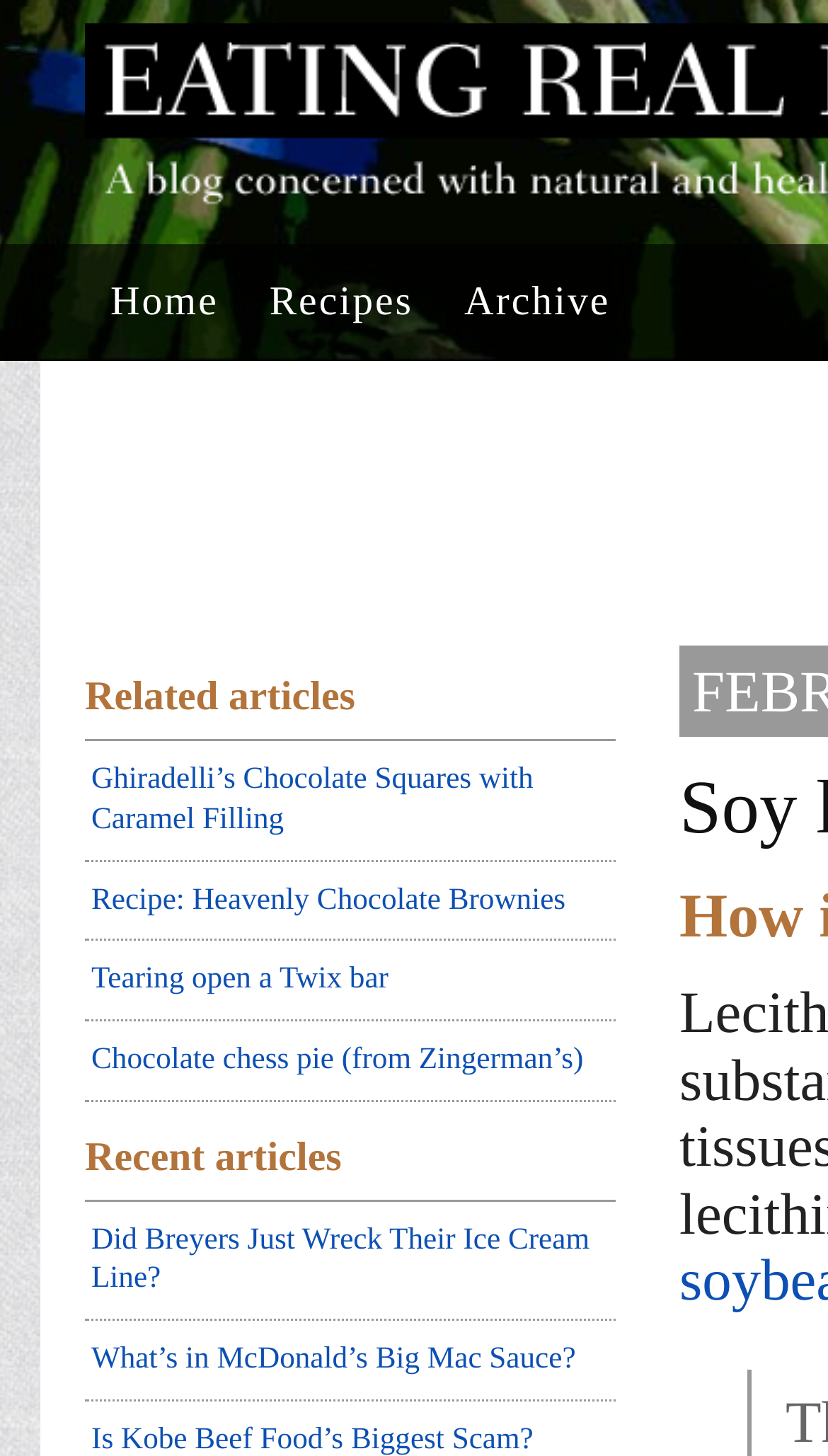Using the element description: "Recipe: Heavenly Chocolate Brownies", determine the bounding box coordinates. The coordinates should be in the format [left, top, right, bottom], with values between 0 and 1.

[0.103, 0.592, 0.744, 0.647]